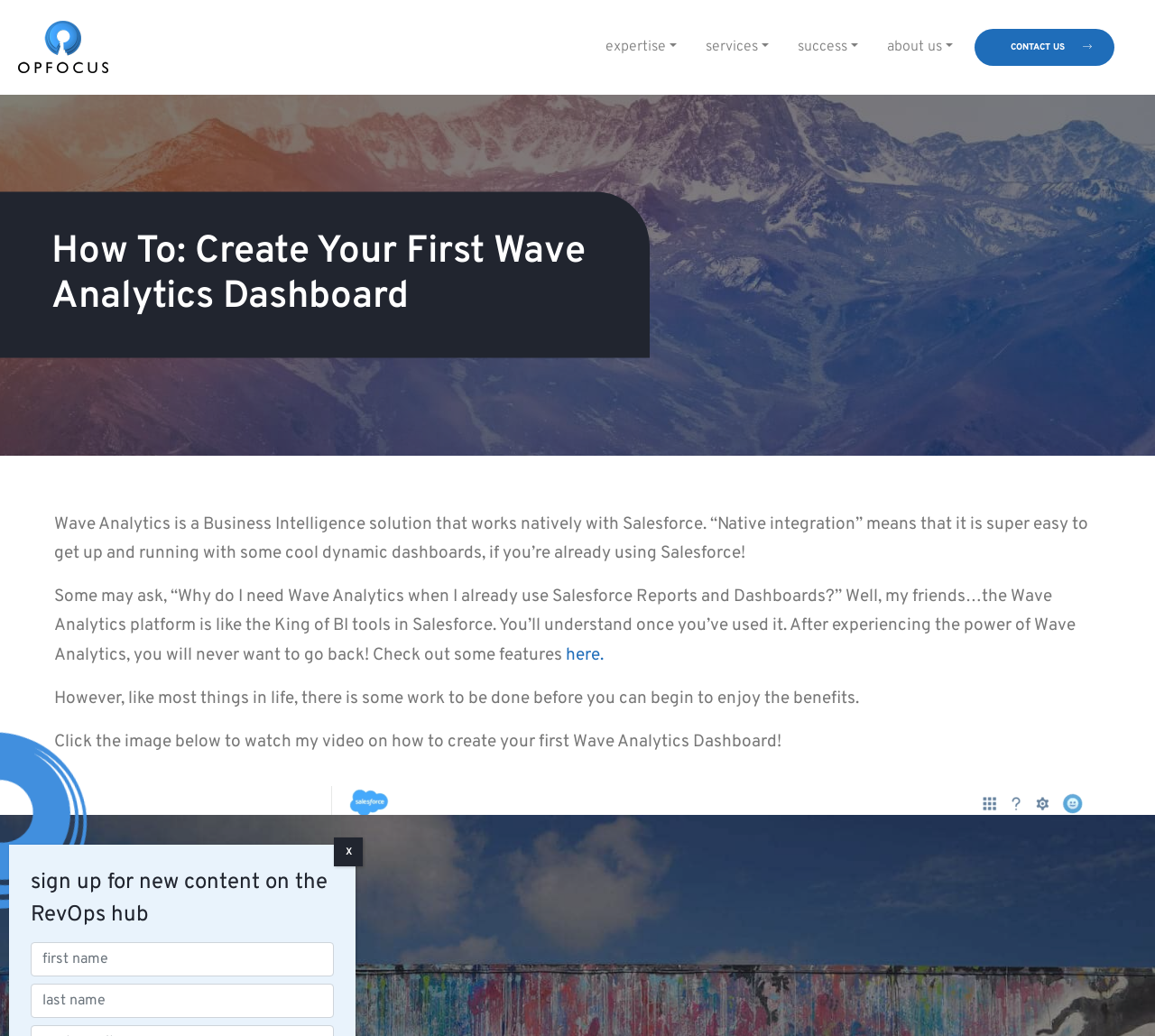Look at the image and write a detailed answer to the question: 
Why do I need Wave Analytics when I already use Salesforce Reports and Dashboards?

According to the webpage, Wave Analytics is like the King of BI tools in Salesforce, implying that it has more powerful features and capabilities compared to Salesforce Reports and Dashboards.